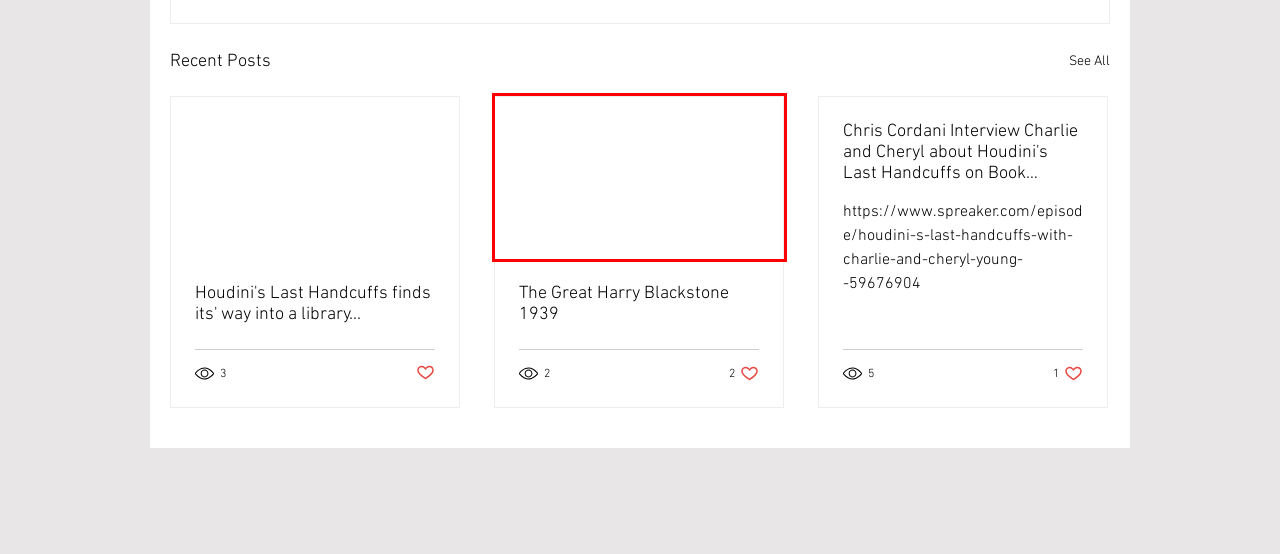Given a webpage screenshot with a red bounding box around a UI element, choose the webpage description that best matches the new webpage after clicking the element within the bounding box. Here are the candidates:
A. Contact | Music Magic and More
B. The Great Harry Blackstone 1939
C. Chris Cordani Interview Charlie and Cheryl about Houdini's Last Handcuffs on Book Spectrum
D. Houdini's Last Handcuffs finds its' way into a library...
E. Paintings | Denton and Haskins
F. Blog | Music Magic and More
G. About option HFM | Music Magic and More
H. Last Handcuffs HFM | Music Magic and More

B